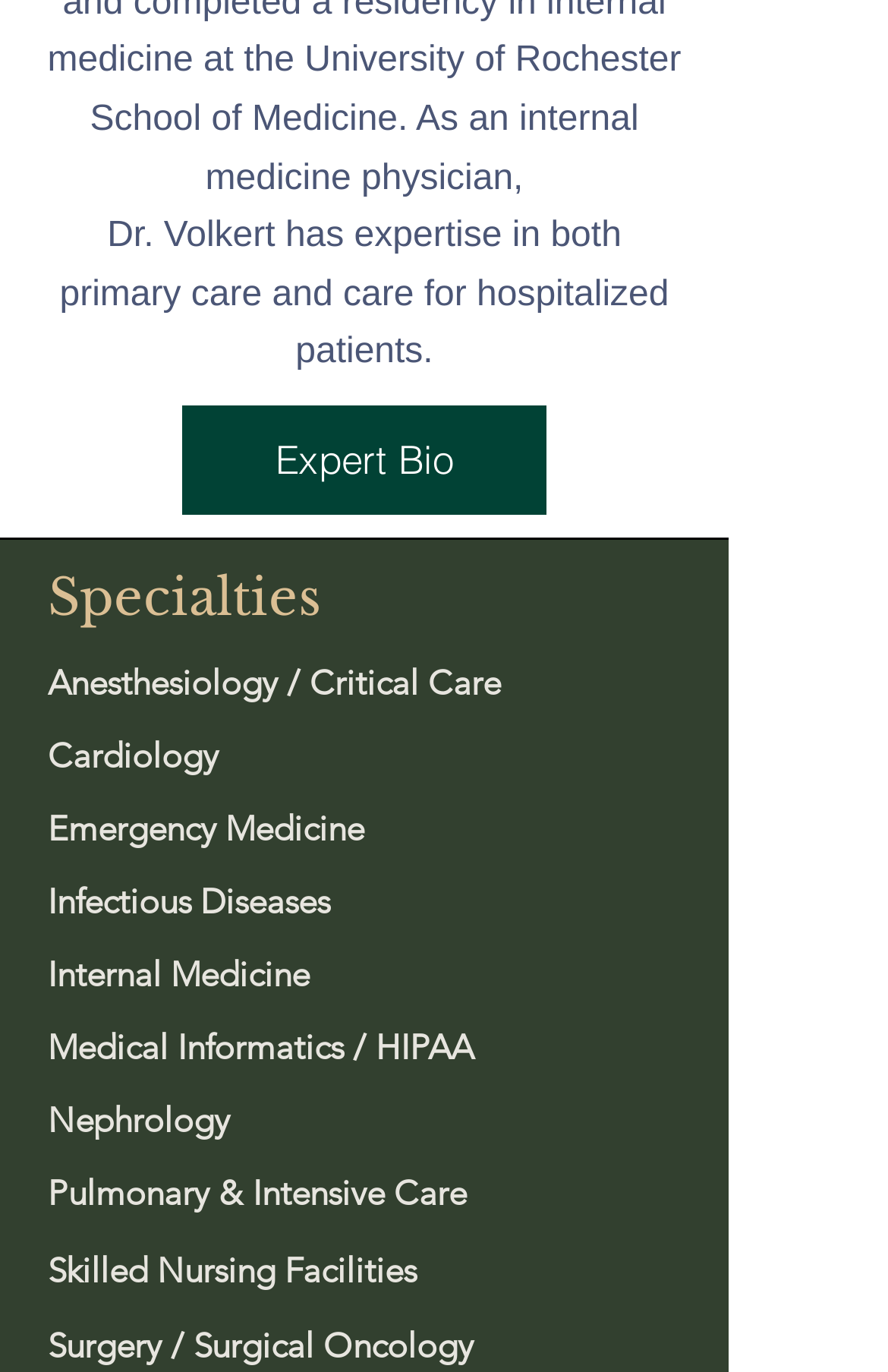Determine the bounding box coordinates of the element's region needed to click to follow the instruction: "Send an email". Provide these coordinates as four float numbers between 0 and 1, formatted as [left, top, right, bottom].

None